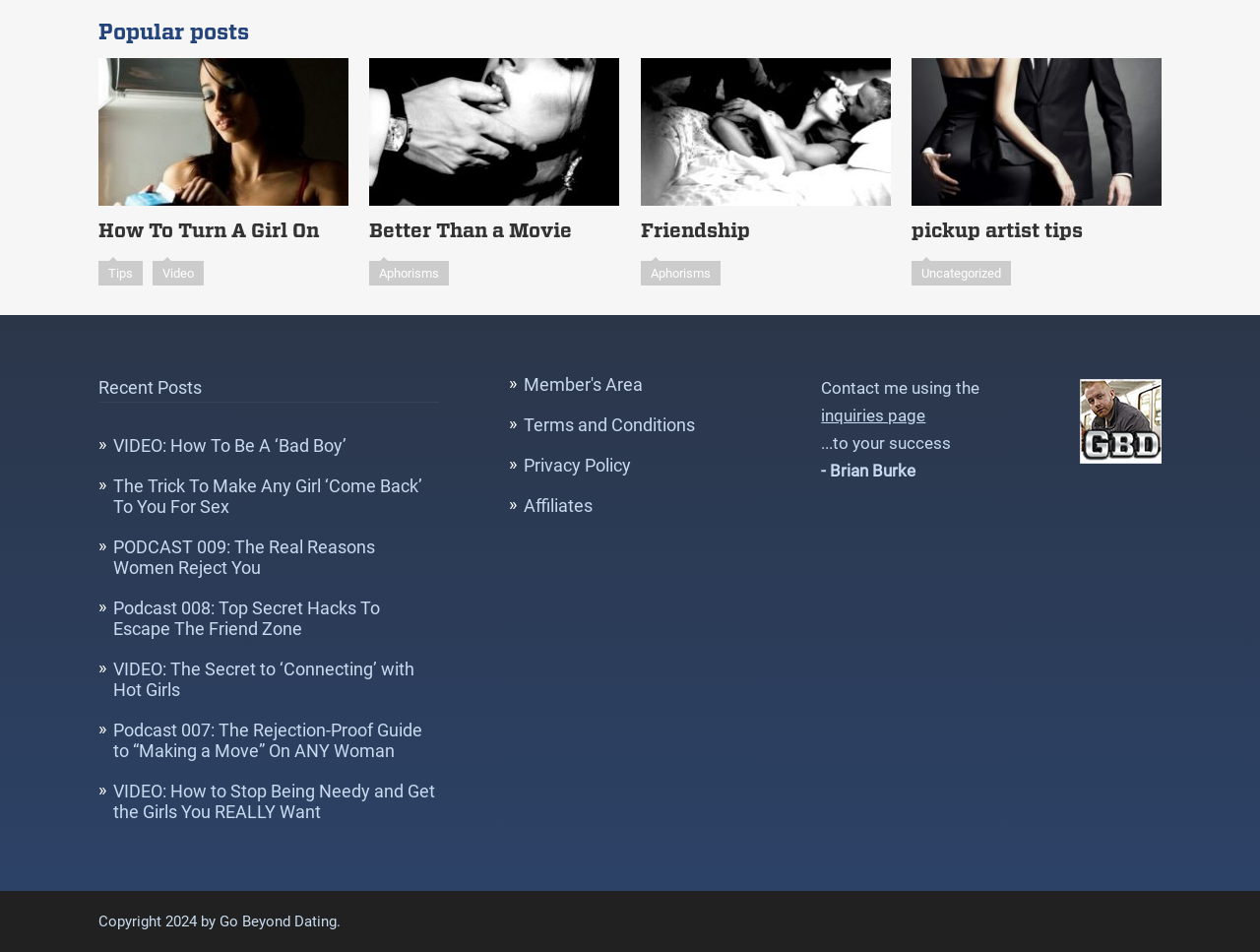Identify the bounding box coordinates of the area you need to click to perform the following instruction: "Read 'Terms and Conditions'".

[0.416, 0.435, 0.552, 0.457]